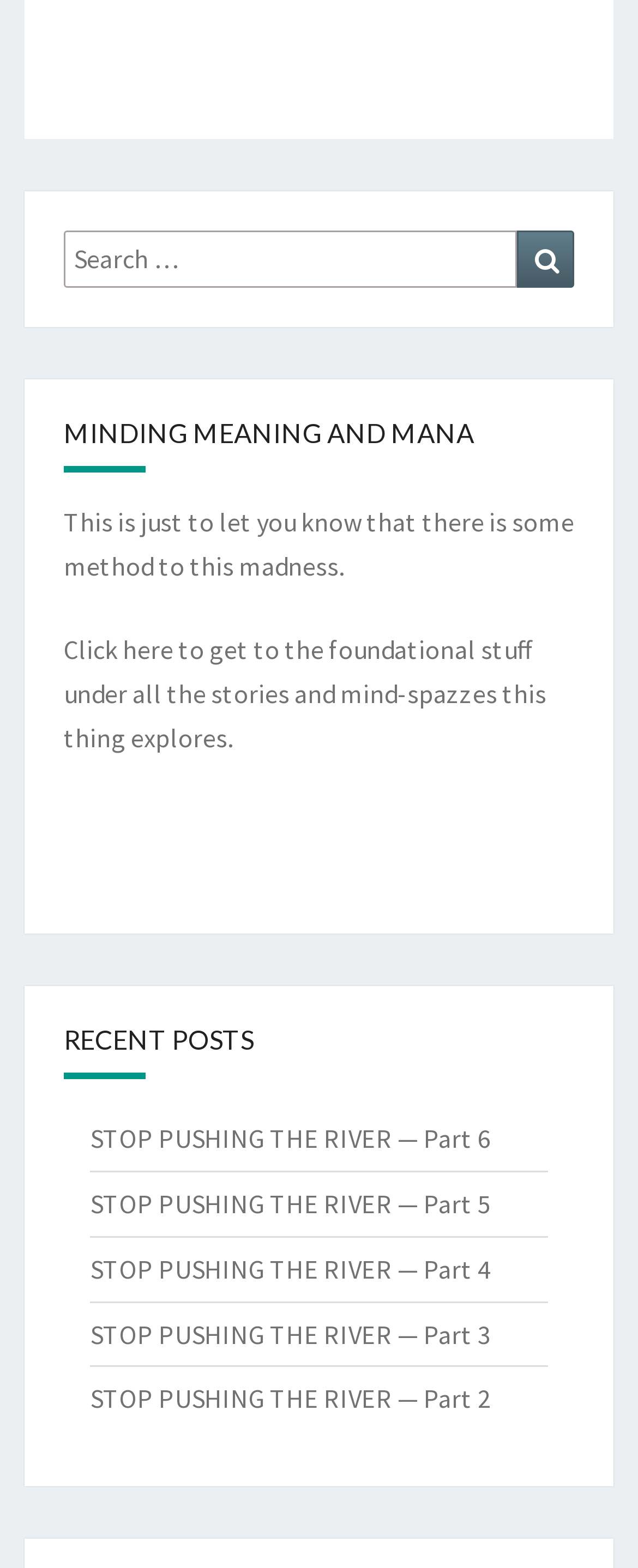Give a one-word or short phrase answer to this question: 
How many recent posts are listed?

5